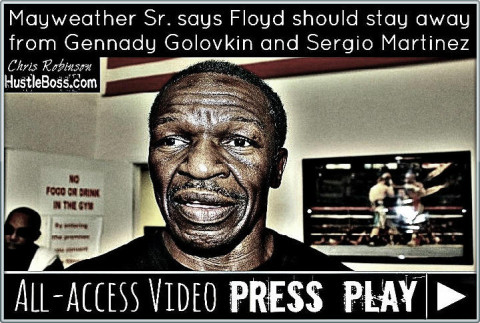Create an exhaustive description of the image.

In this striking image, Floyd Mayweather Sr. is captured in a moment of intense expression, conveying his thoughts on the boxing world. Accompanying the image is the headline, "Mayweather Sr. says Floyd should stay away from Gennady Golovkin and Sergio Martinez," reflecting his protective stance regarding his son's career choices in the ring. The background hints at a training environment, adding context to his advisory words. Below the image, a call to action urges viewers to engage with the content: "All-access video PRESS PLAY," indicating that more insights and commentary can be accessed. The caption is attributed to Chris Robinson, providing a source for the commentary shared in this visual snapshot of boxing insight.